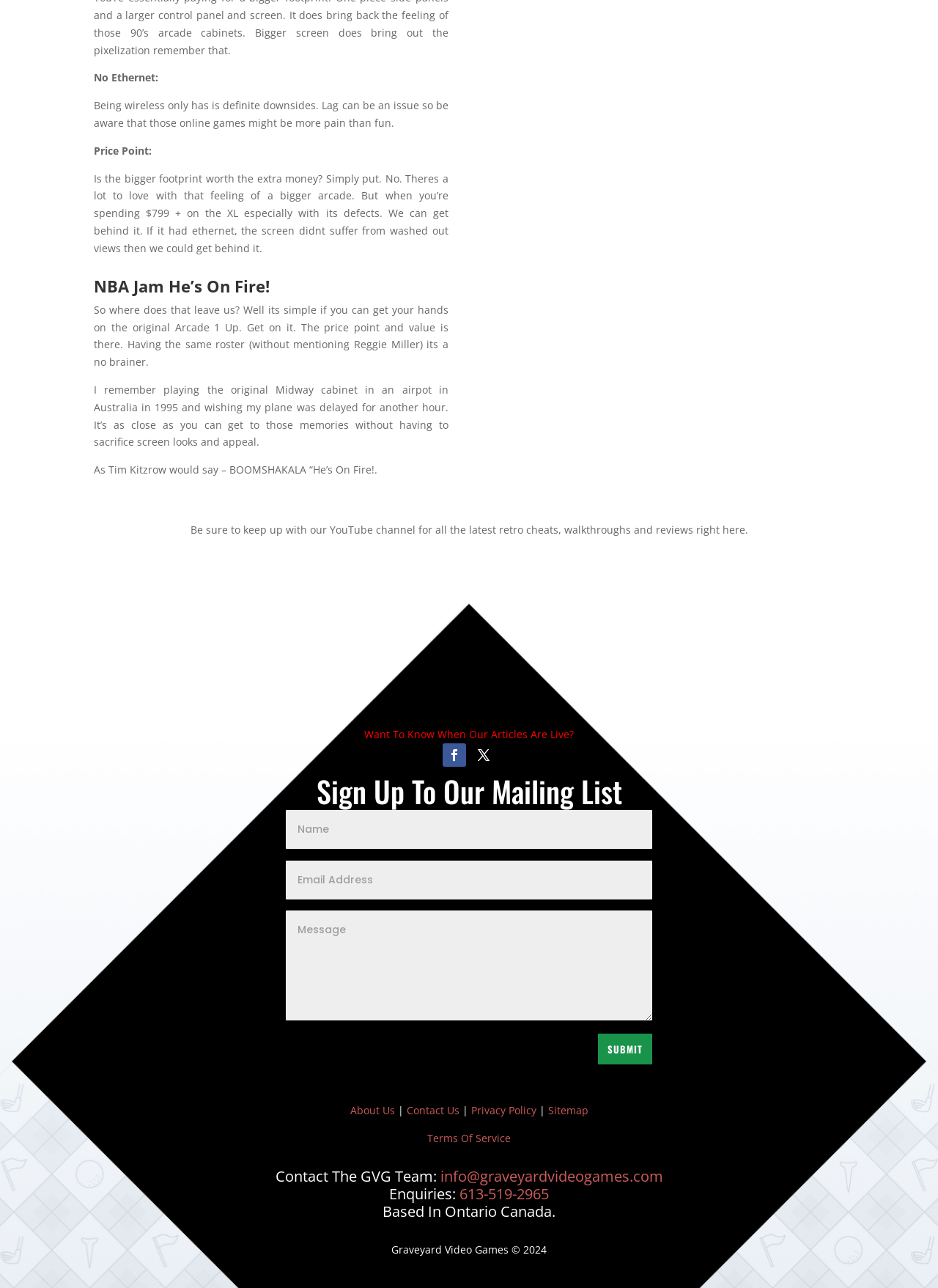What is the purpose of the mailing list sign-up?
Based on the content of the image, thoroughly explain and answer the question.

The purpose of the mailing list sign-up can be determined by looking at the text 'Want To Know When Our Articles Are Live?' and the sign-up form, which suggests that users can sign up to receive notifications when new articles are published.